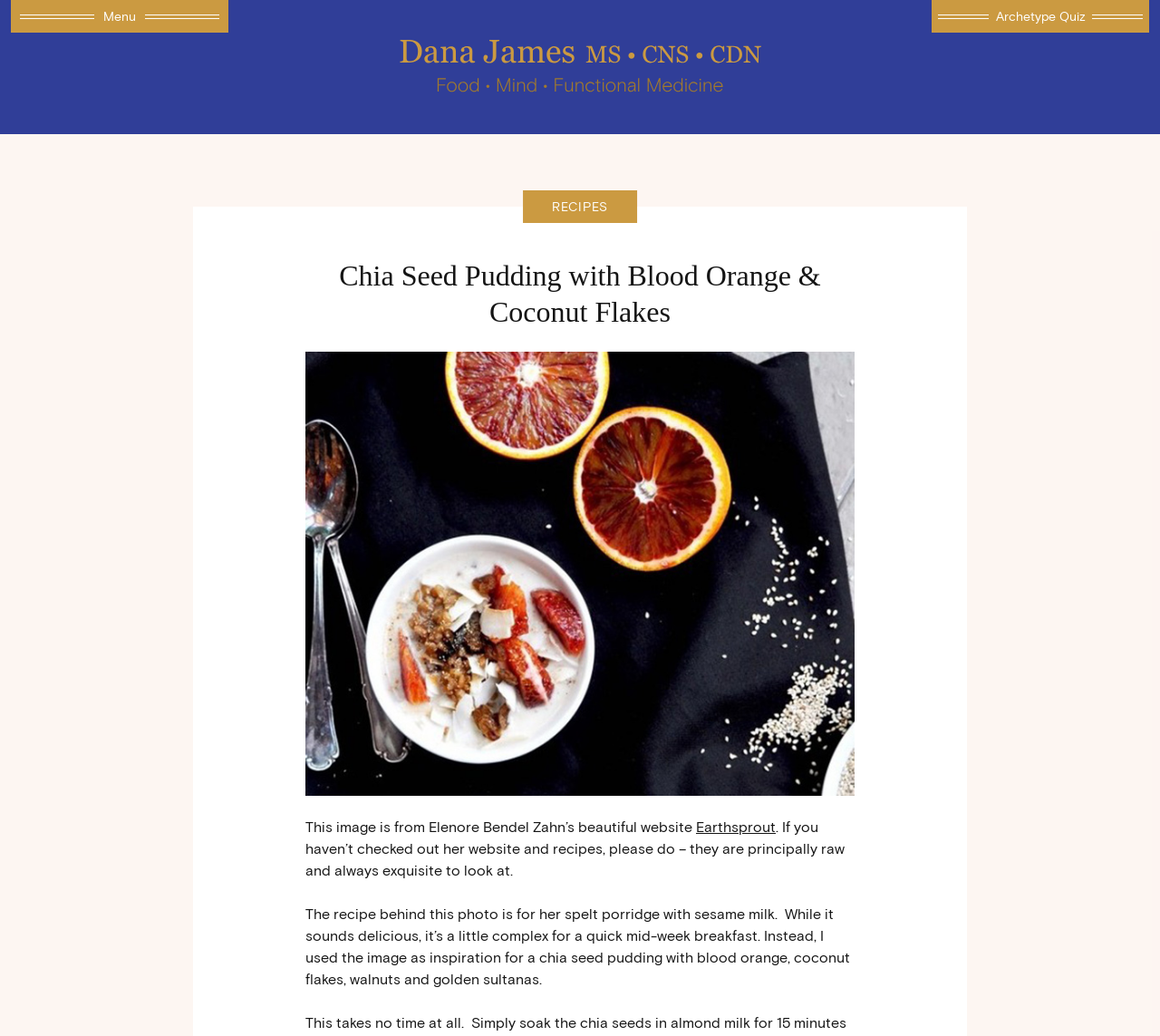Respond to the question below with a single word or phrase:
What is the name of the logo?

Dana James logo